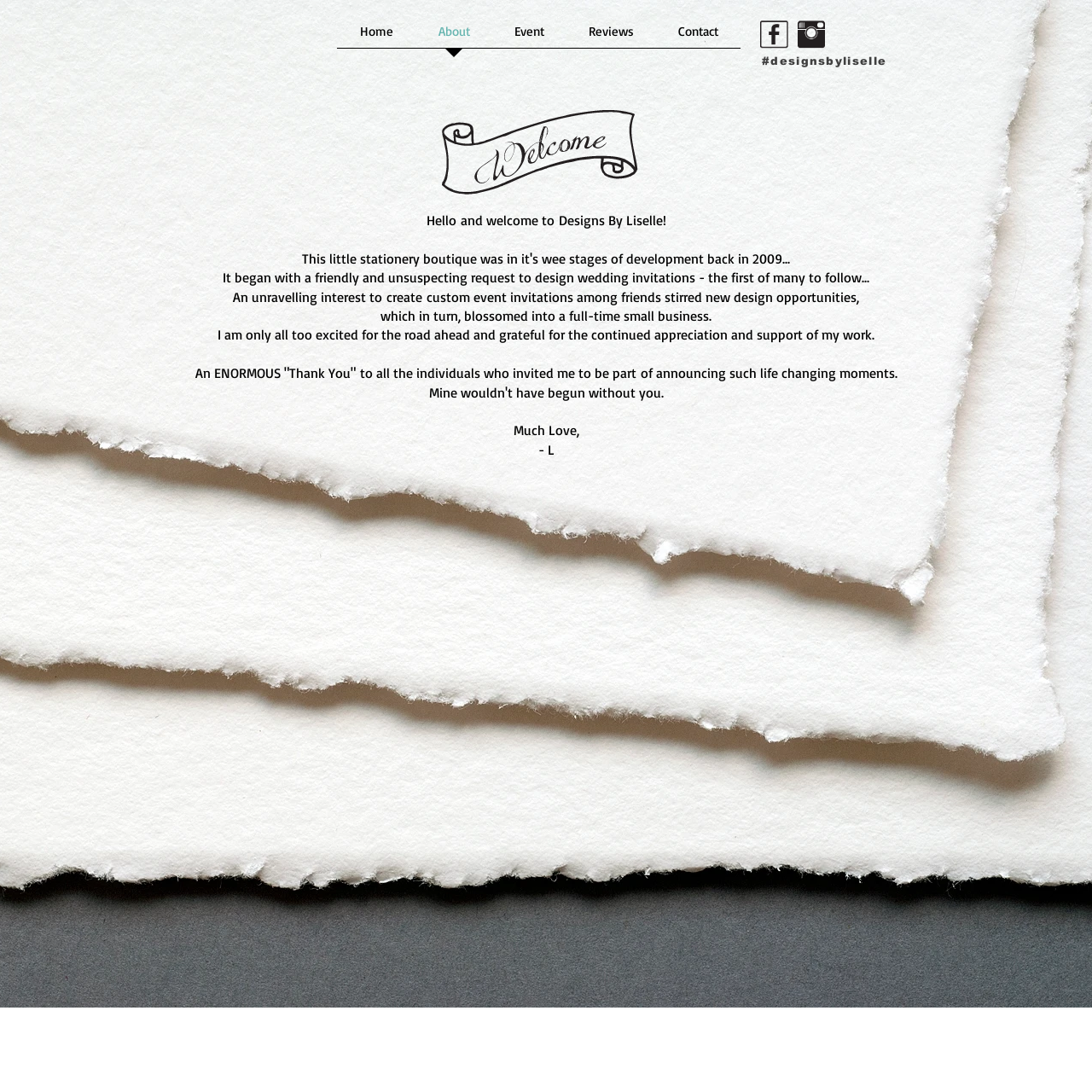What is the business about?
Provide an in-depth answer to the question, covering all aspects.

The business is about designing event invitations because the text on the page mentions 'designing wedding invitations' and 'custom event invitations' as the starting point of the business. The text also mentions 'design opportunities' and 'small business', which suggests that the business is related to designing event invitations.